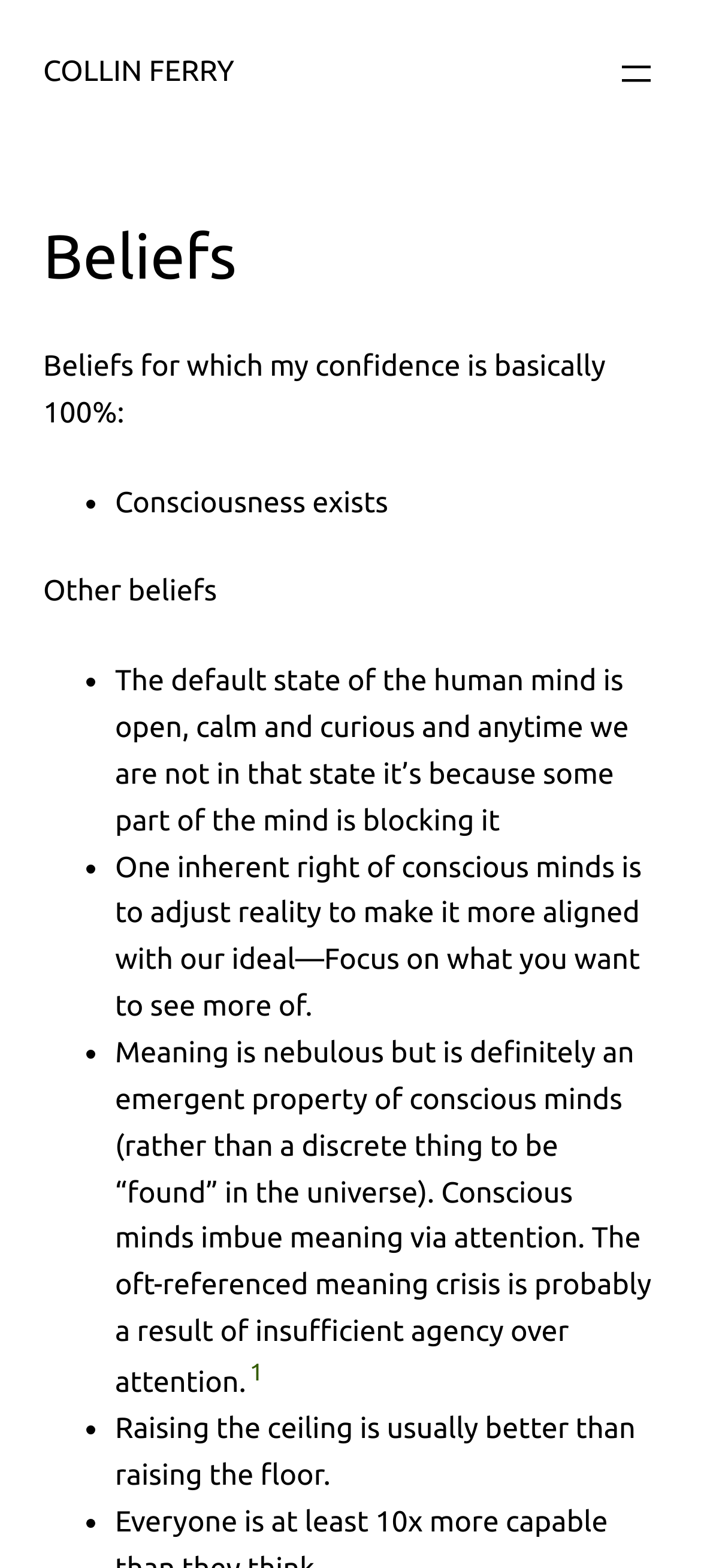What is the first belief listed?
Kindly answer the question with as much detail as you can.

I looked at the first list marker (•) and the corresponding static text, which is 'Consciousness exists'. This is the first belief listed on the webpage.